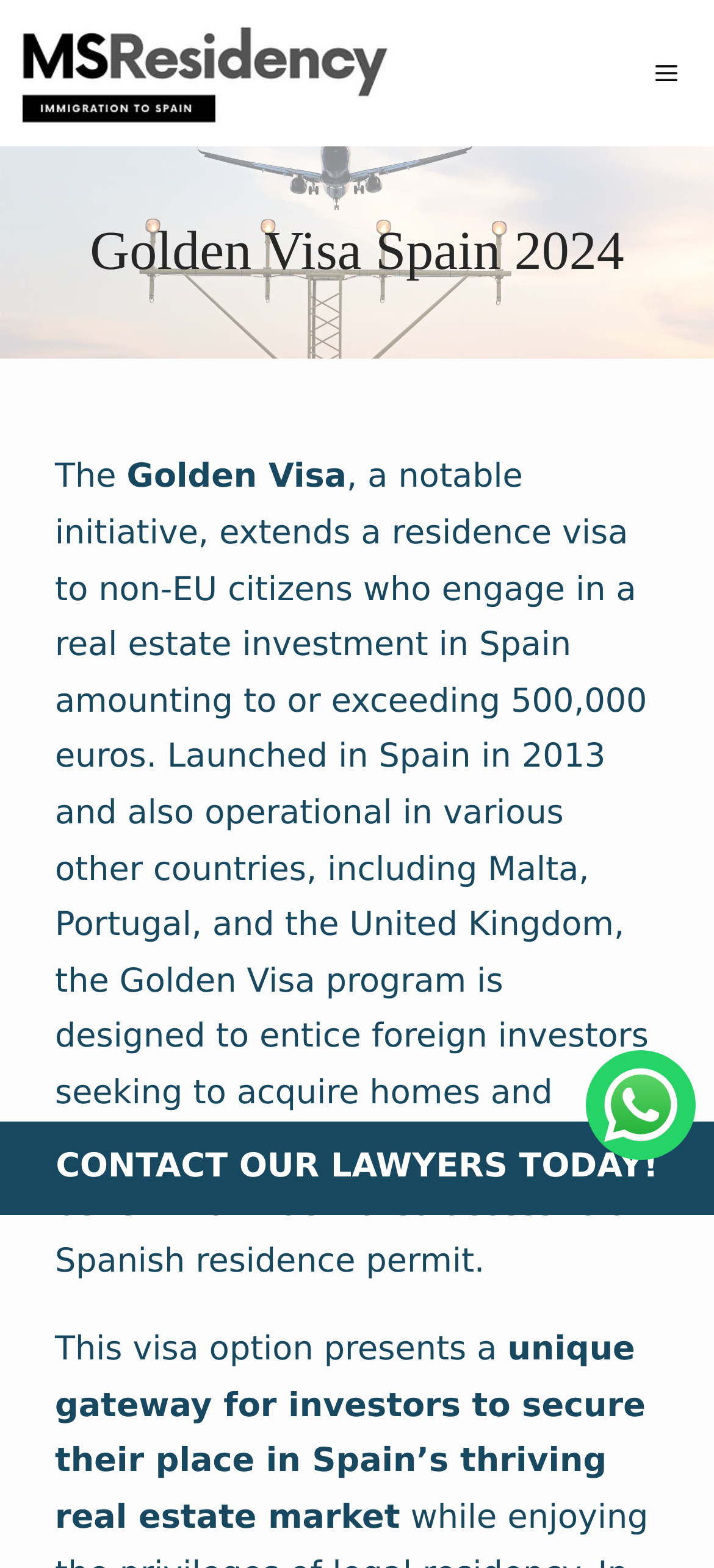Identify the bounding box of the HTML element described as: "Equipment & Organisation".

None